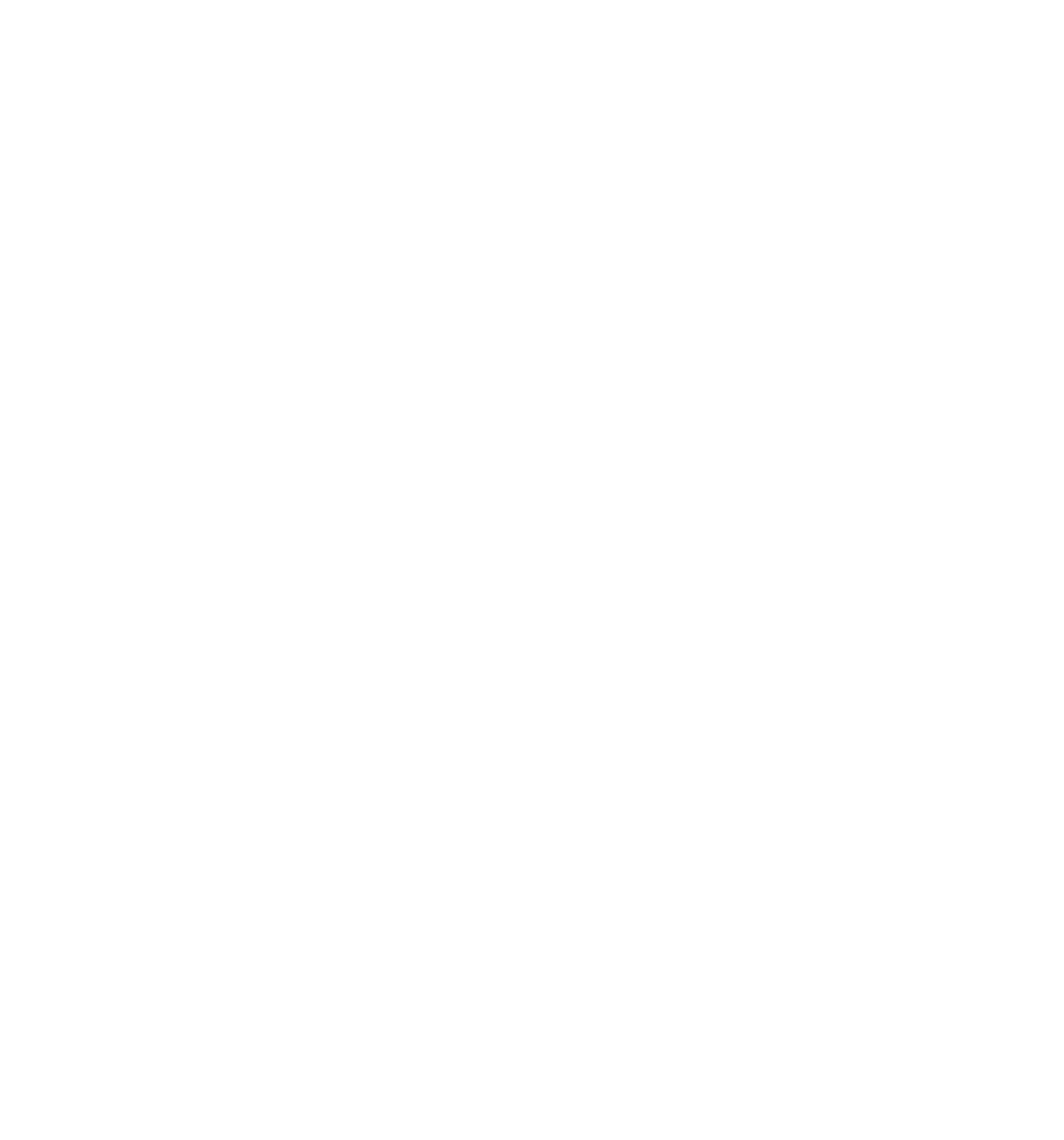Find the bounding box coordinates of the element you need to click on to perform this action: 'Browse dogs theme'. The coordinates should be represented by four float values between 0 and 1, in the format [left, top, right, bottom].

[0.051, 0.775, 0.248, 0.855]